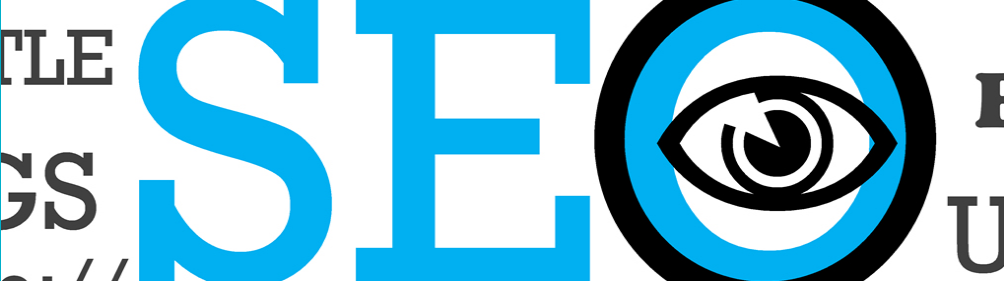Elaborate on all the features and components visible in the image.

This image features a stylized graphic emphasizing the term "SEO," represented in bold blue letters. The design incorporates an eye icon within the letter "O," symbolizing the importance of visibility and perspective in search engine optimization. The text is complemented by dynamic elements that suggest a modern approach to digital marketing, encapsulating the essence of online strategies for business success. This visual serves as a vibrant representation of SEO marketing concepts, aimed at engaging viewers and highlighting the connection between search strategies and online presence.